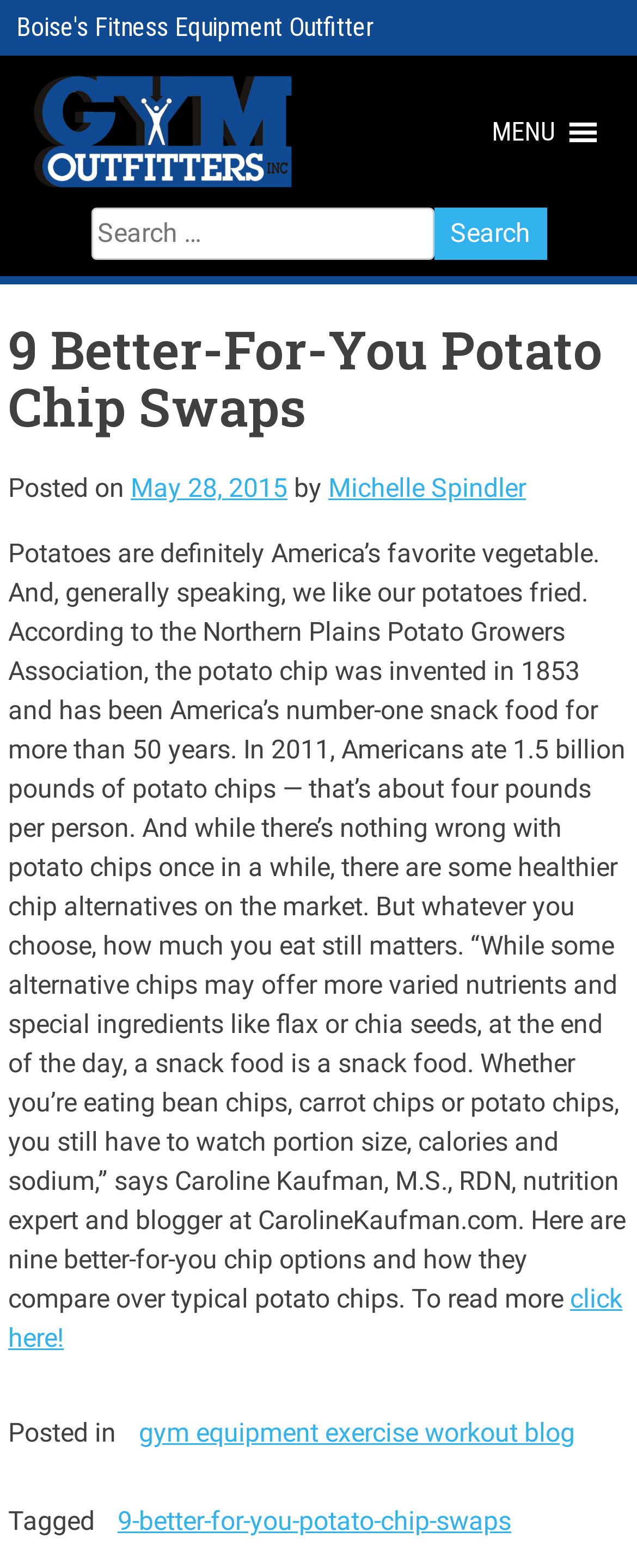Using the webpage screenshot, locate the HTML element that fits the following description and provide its bounding box: "9-better-for-you-potato-chip-swaps".

[0.159, 0.948, 0.828, 0.994]